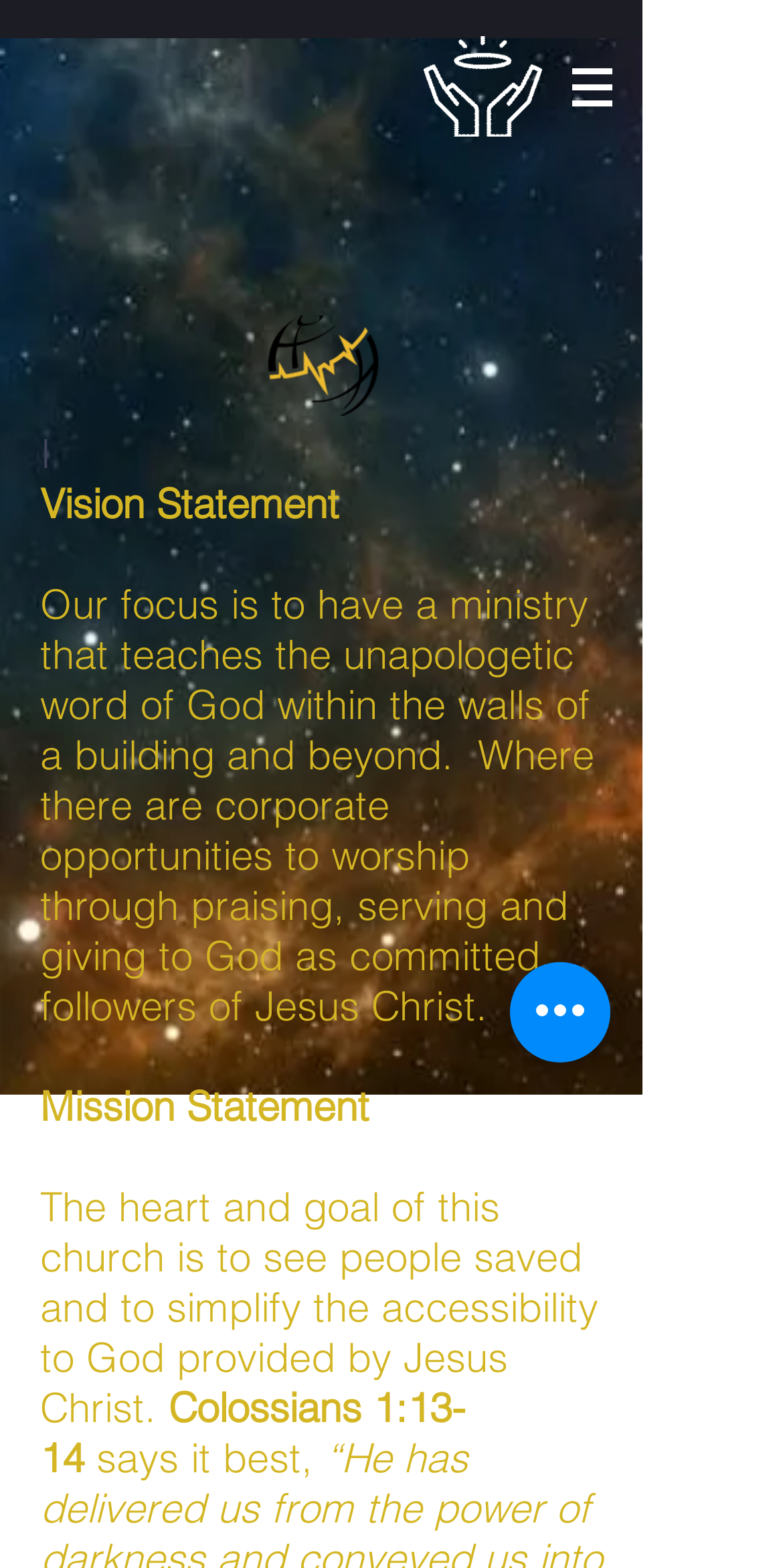Is the image 'ELC Globe.png' located above or below the 'Vision Statement'?
Please ensure your answer to the question is detailed and covers all necessary aspects.

By comparing the y1 and y2 coordinates of the bounding box of the image 'ELC Globe.png' and the 'Vision Statement' element, I determined that the image is located above the 'Vision Statement'.